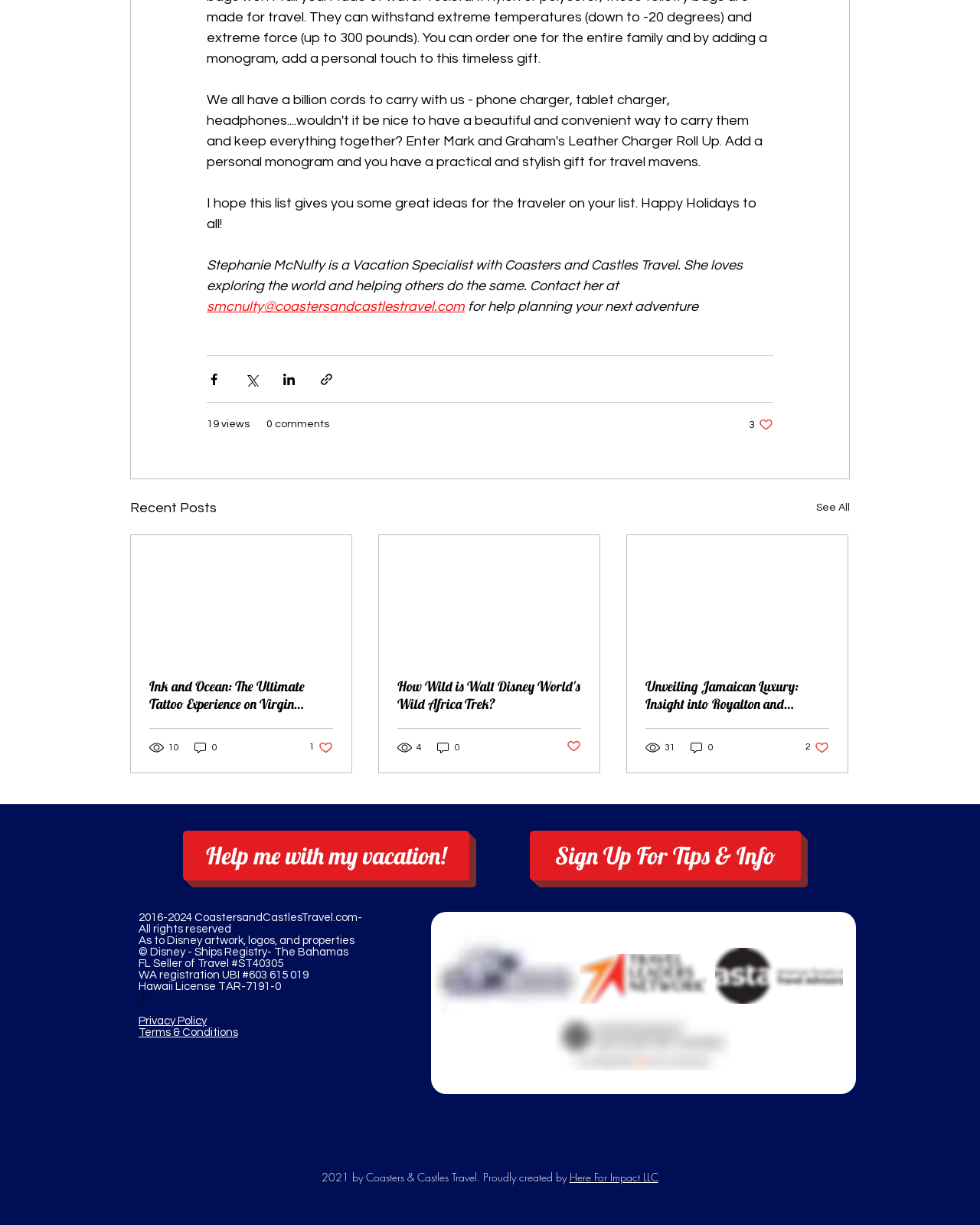Given the webpage screenshot and the description, determine the bounding box coordinates (top-left x, top-left y, bottom-right x, bottom-right y) that define the location of the UI element matching this description: 19 views

[0.211, 0.34, 0.255, 0.353]